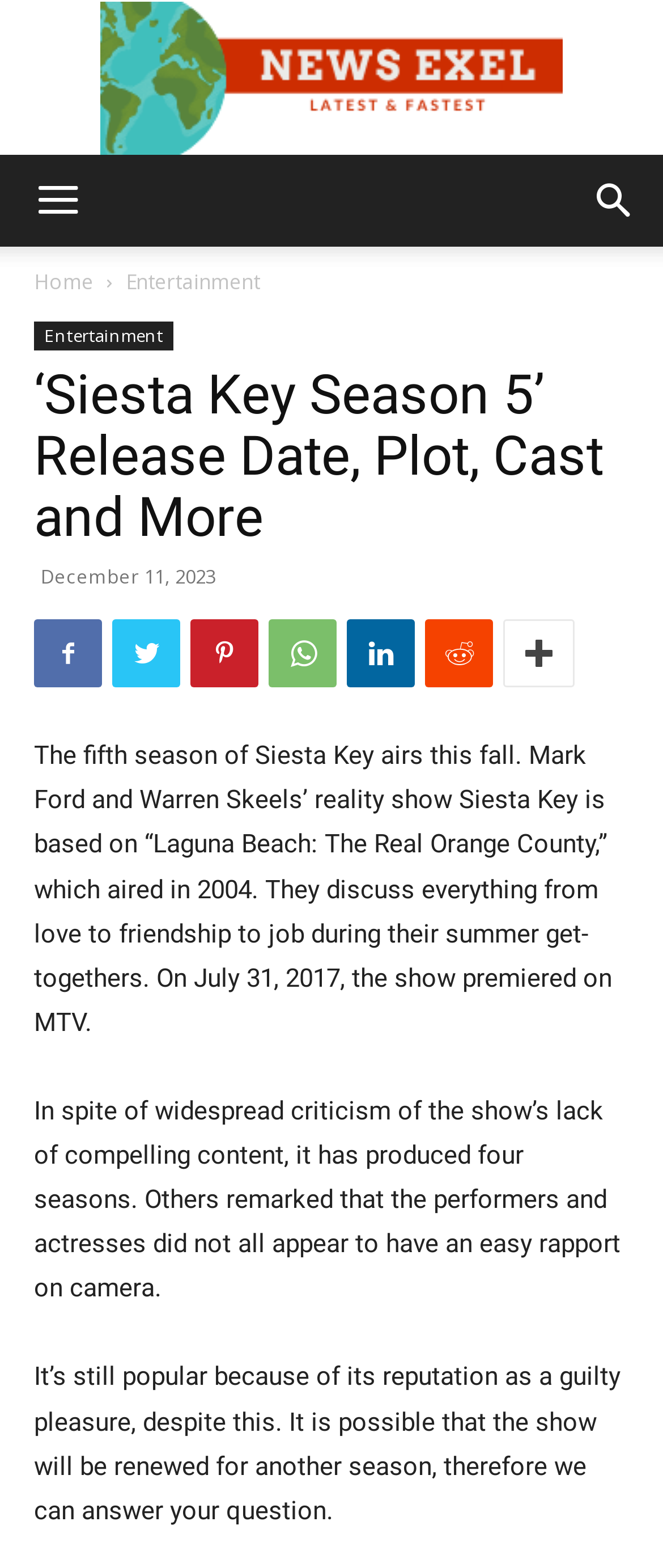Please find the bounding box for the following UI element description. Provide the coordinates in (top-left x, top-left y, bottom-right x, bottom-right y) format, with values between 0 and 1: Facebook

[0.051, 0.395, 0.154, 0.439]